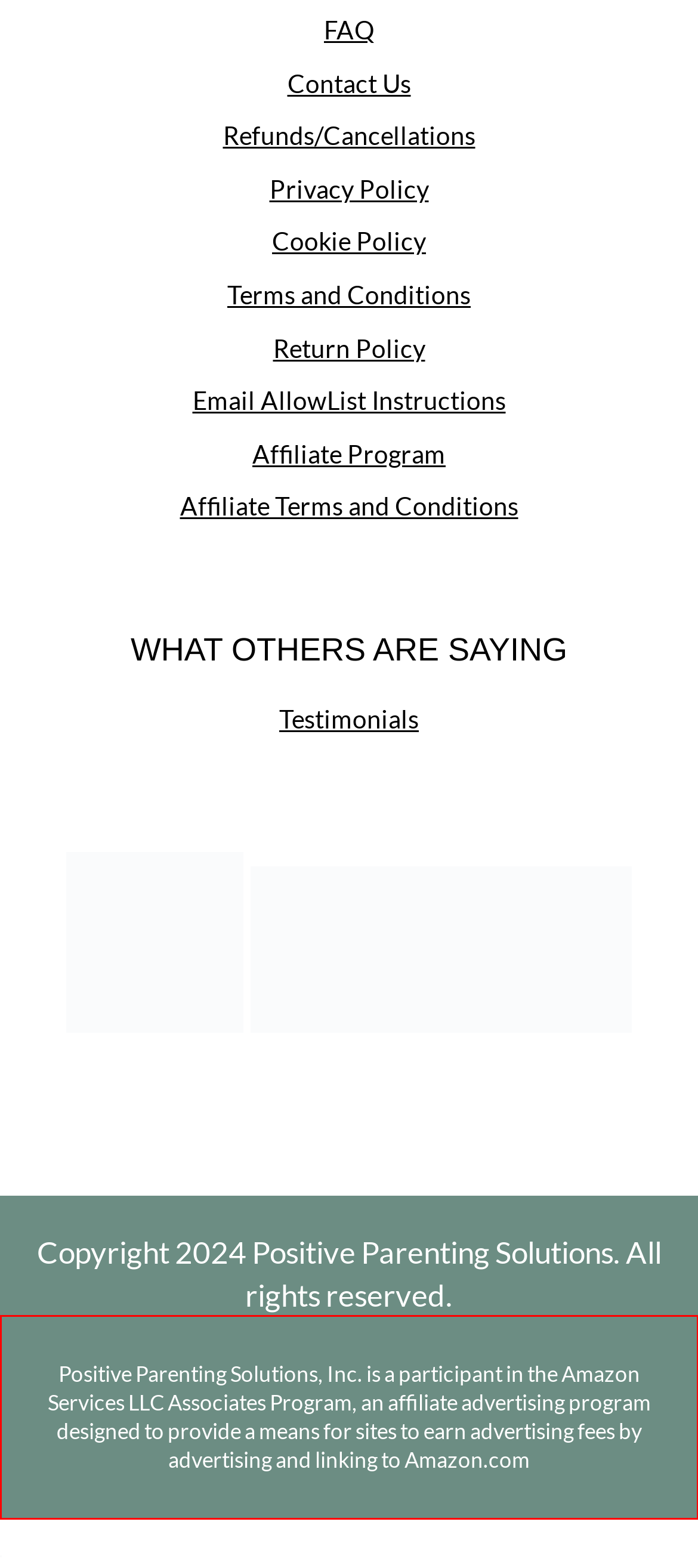Perform OCR on the text inside the red-bordered box in the provided screenshot and output the content.

Positive Parenting Solutions, Inc. is a participant in the Amazon Services LLC Associates Program, an affiliate advertising program designed to provide a means for sites to earn advertising fees by advertising and linking to Amazon.com